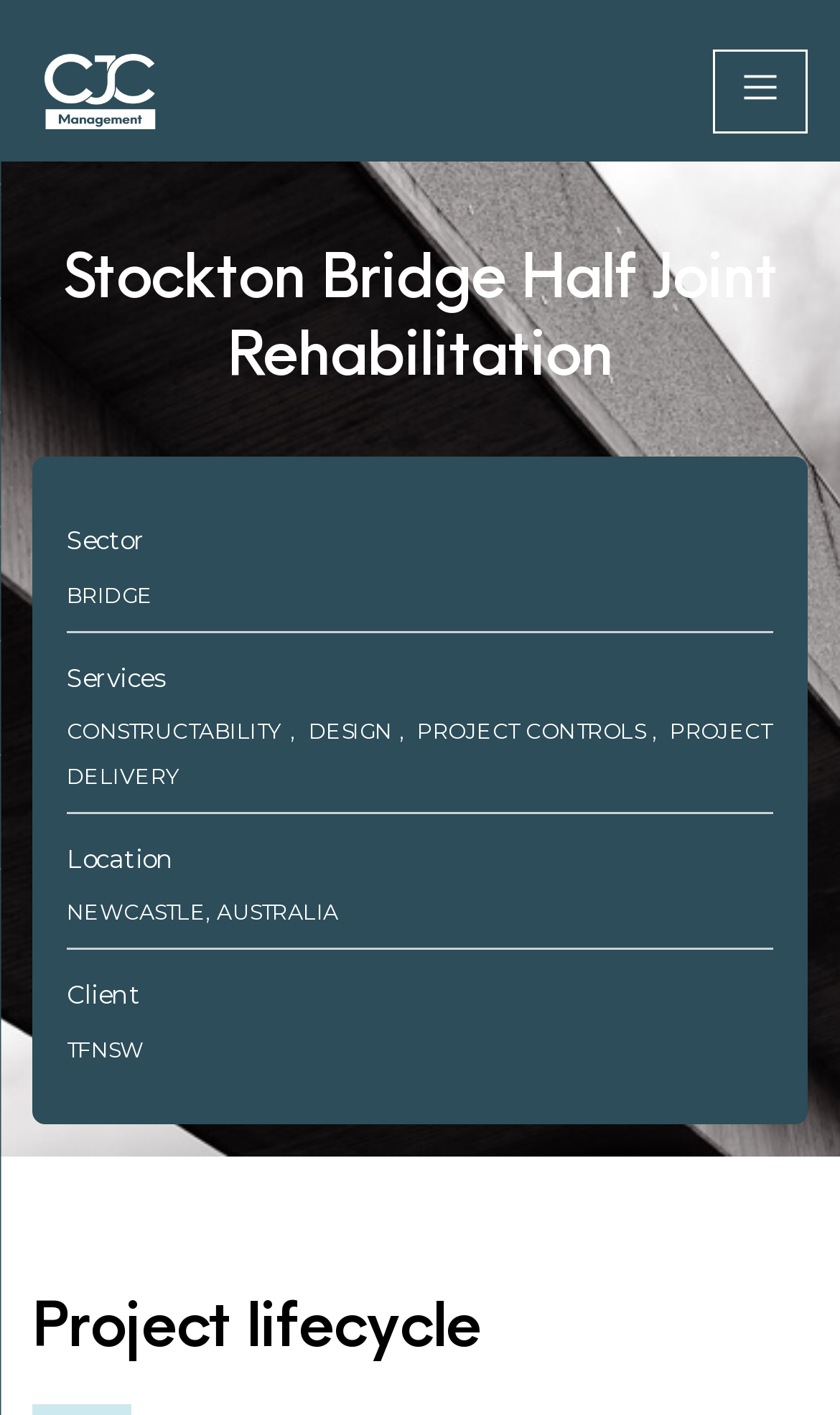What is the sector of the project?
Answer the question with a detailed and thorough explanation.

I determined the answer by looking at the 'Sector' label and its corresponding link 'BRIDGE' on the webpage.